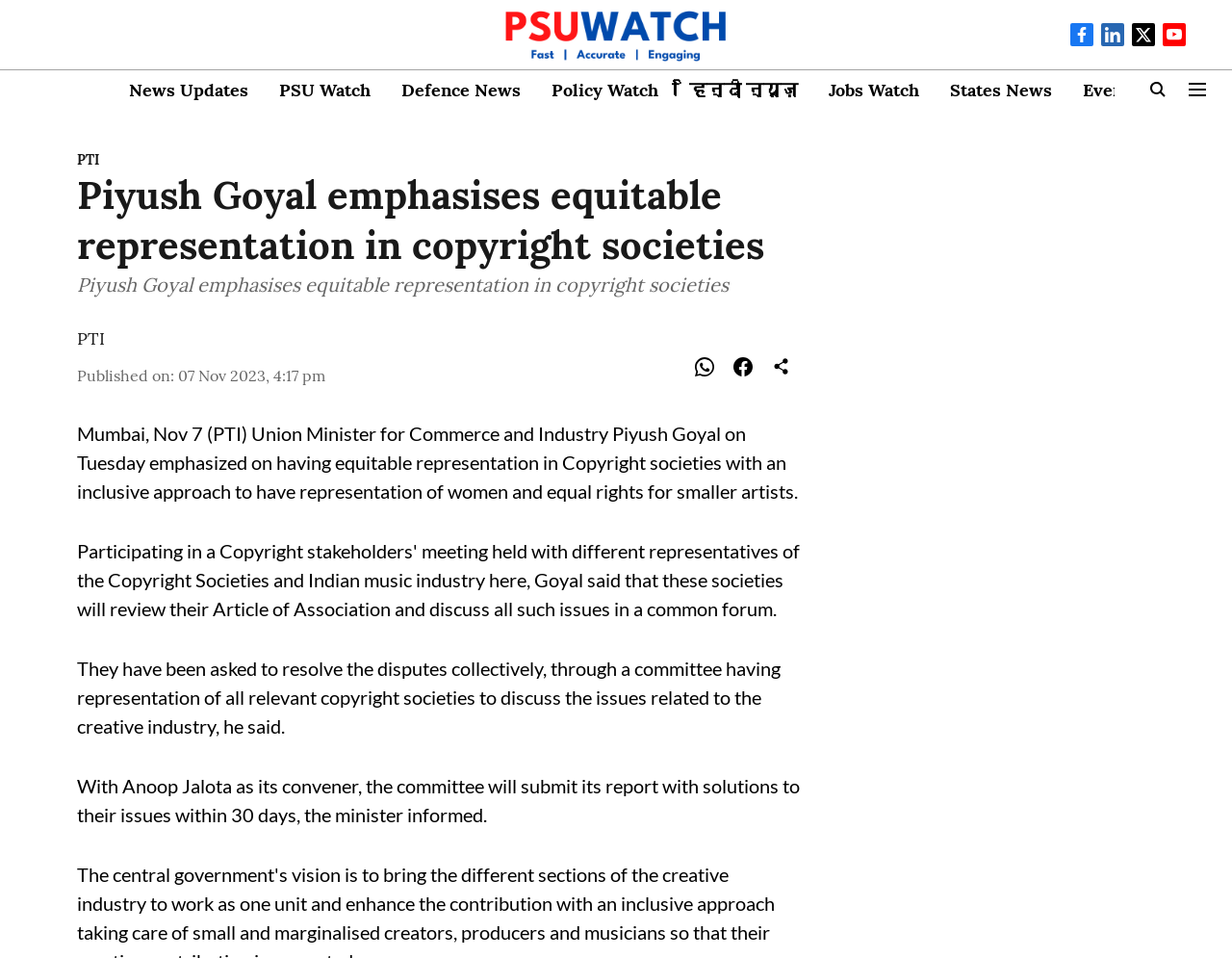Determine the main heading of the webpage and generate its text.

Piyush Goyal emphasises equitable representation in copyright societies